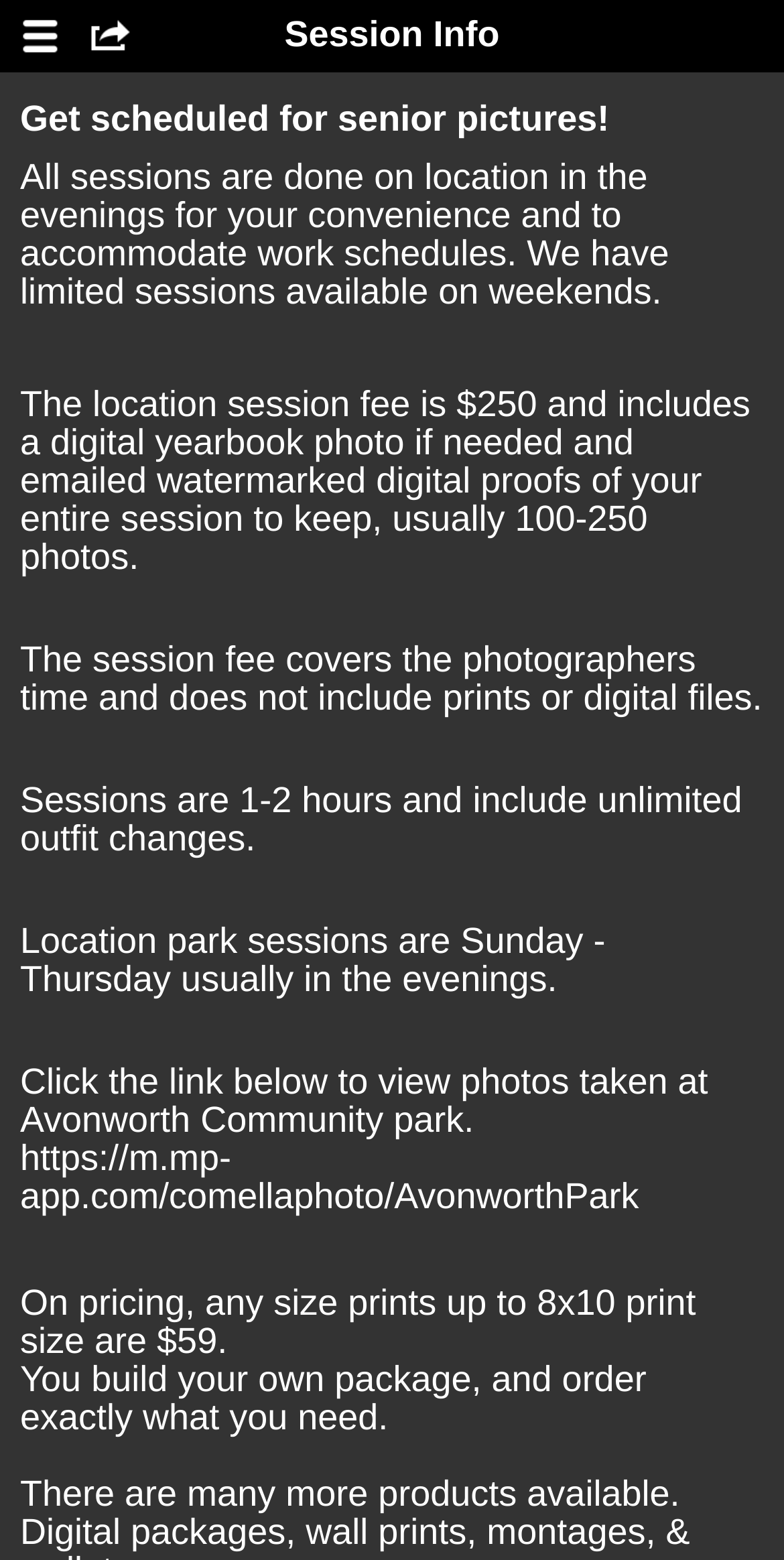Analyze the image and deliver a detailed answer to the question: What is the session fee for senior pictures?

The session fee is mentioned in the text as '$250 and includes a digital yearbook photo if needed and emailed watermarked digital proofs of your entire session to keep, usually 100-250 photos.'